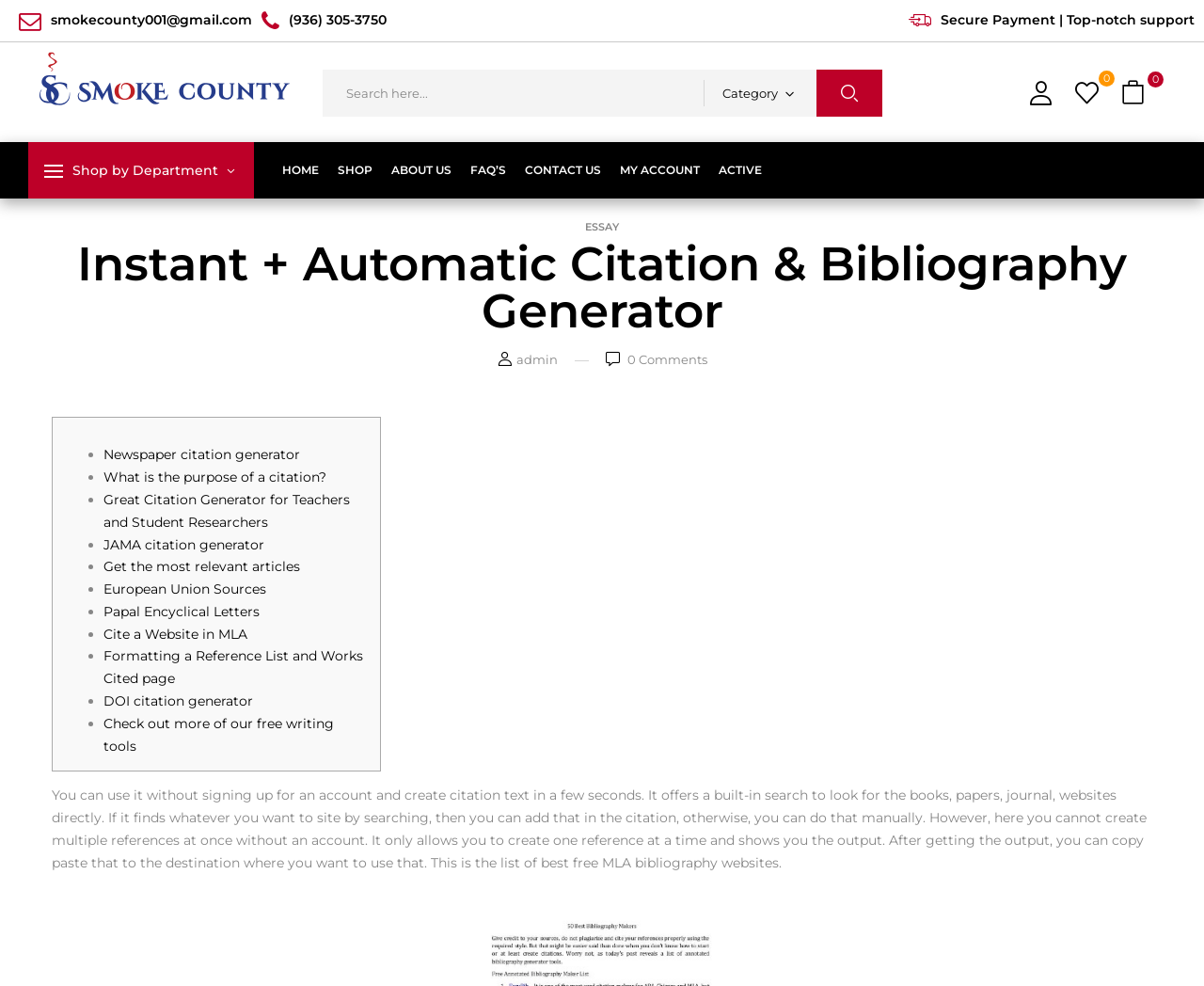Please determine the bounding box coordinates of the element to click on in order to accomplish the following task: "Click on the Smoke County link". Ensure the coordinates are four float numbers ranging from 0 to 1, i.e., [left, top, right, bottom].

[0.023, 0.069, 0.244, 0.086]